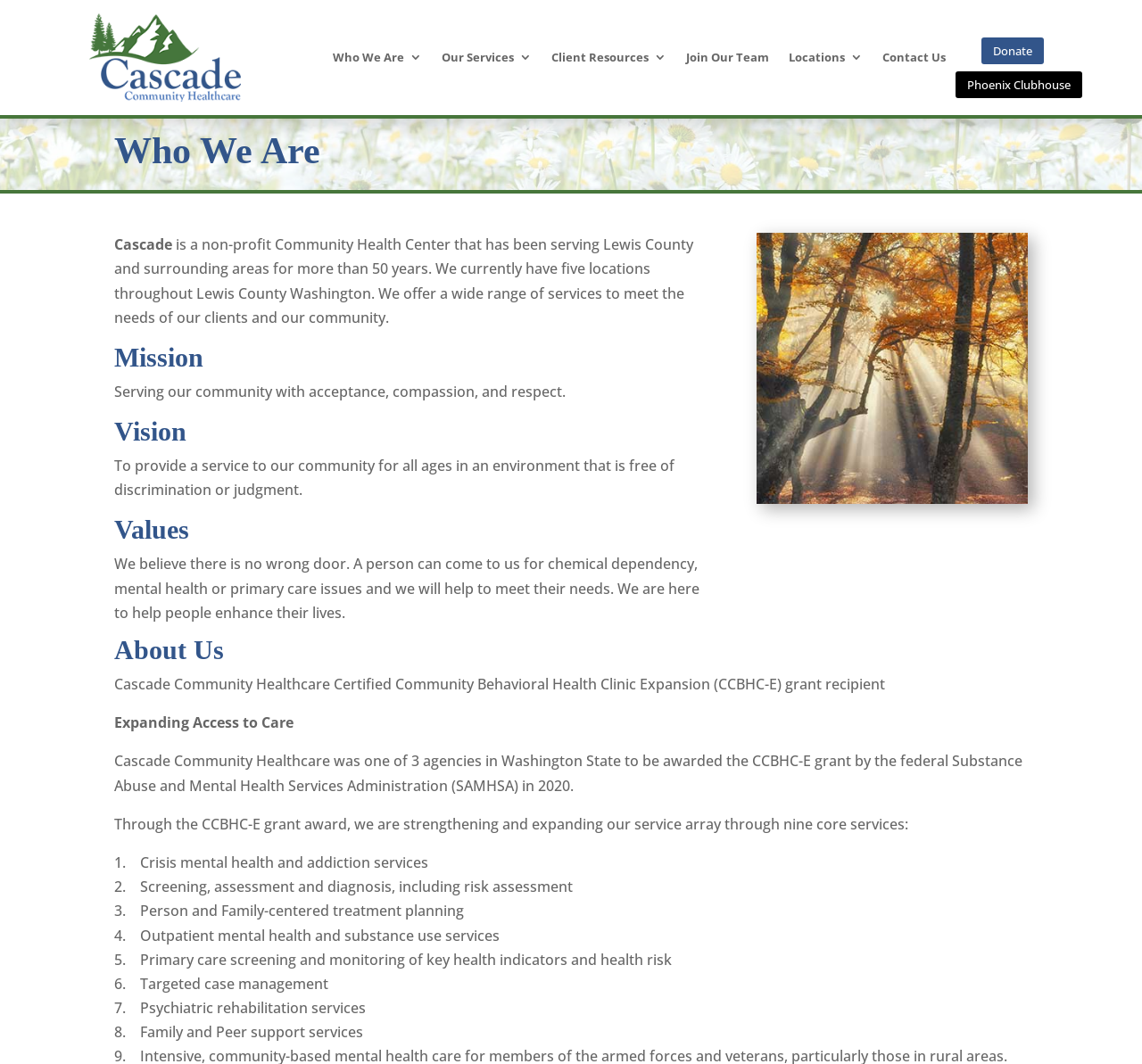Kindly determine the bounding box coordinates of the area that needs to be clicked to fulfill this instruction: "Click Contact Us".

[0.773, 0.013, 0.828, 0.095]